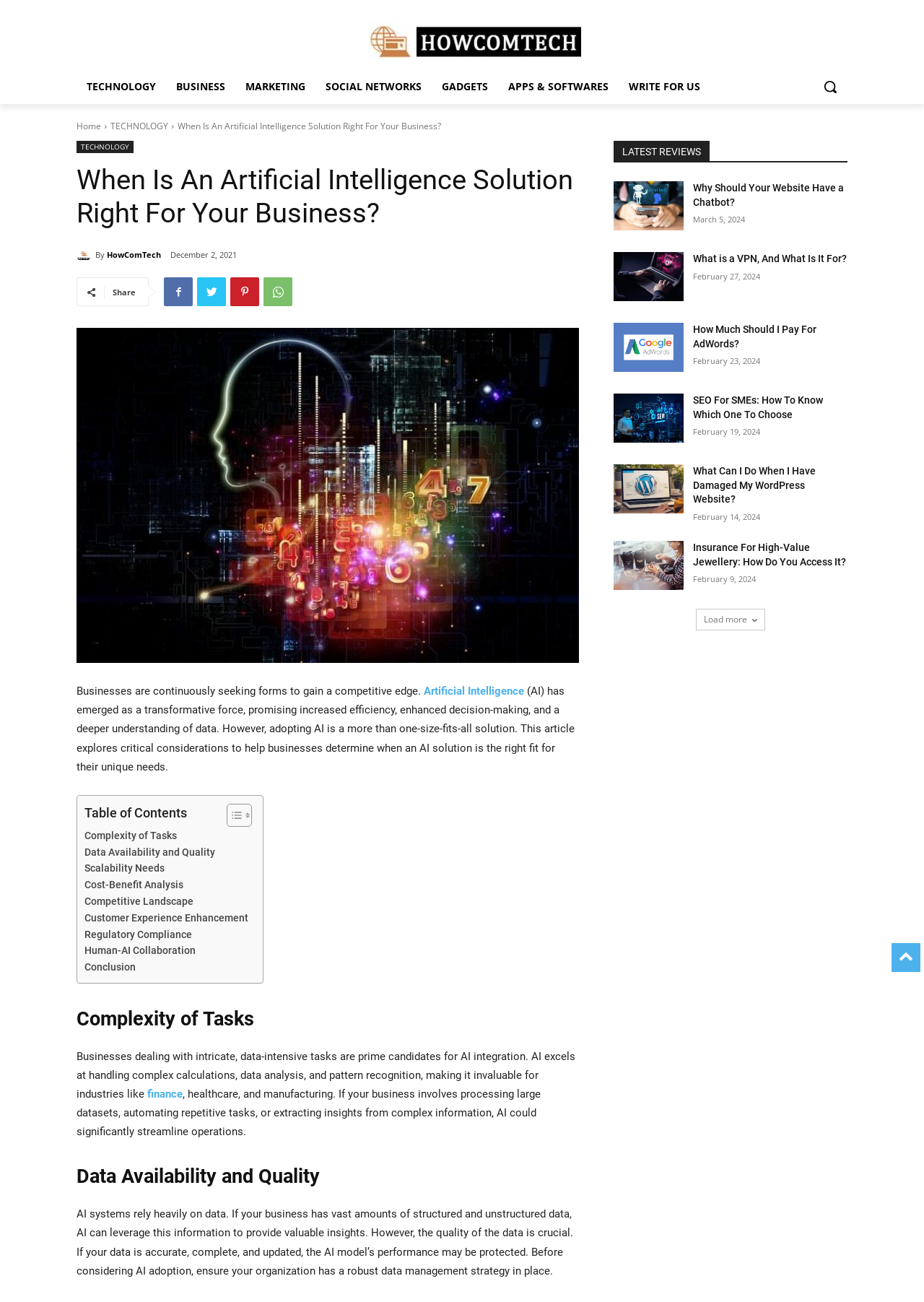Can you find the bounding box coordinates for the element that needs to be clicked to execute this instruction: "Share the article on social media"? The coordinates should be given as four float numbers between 0 and 1, i.e., [left, top, right, bottom].

[0.122, 0.22, 0.147, 0.229]